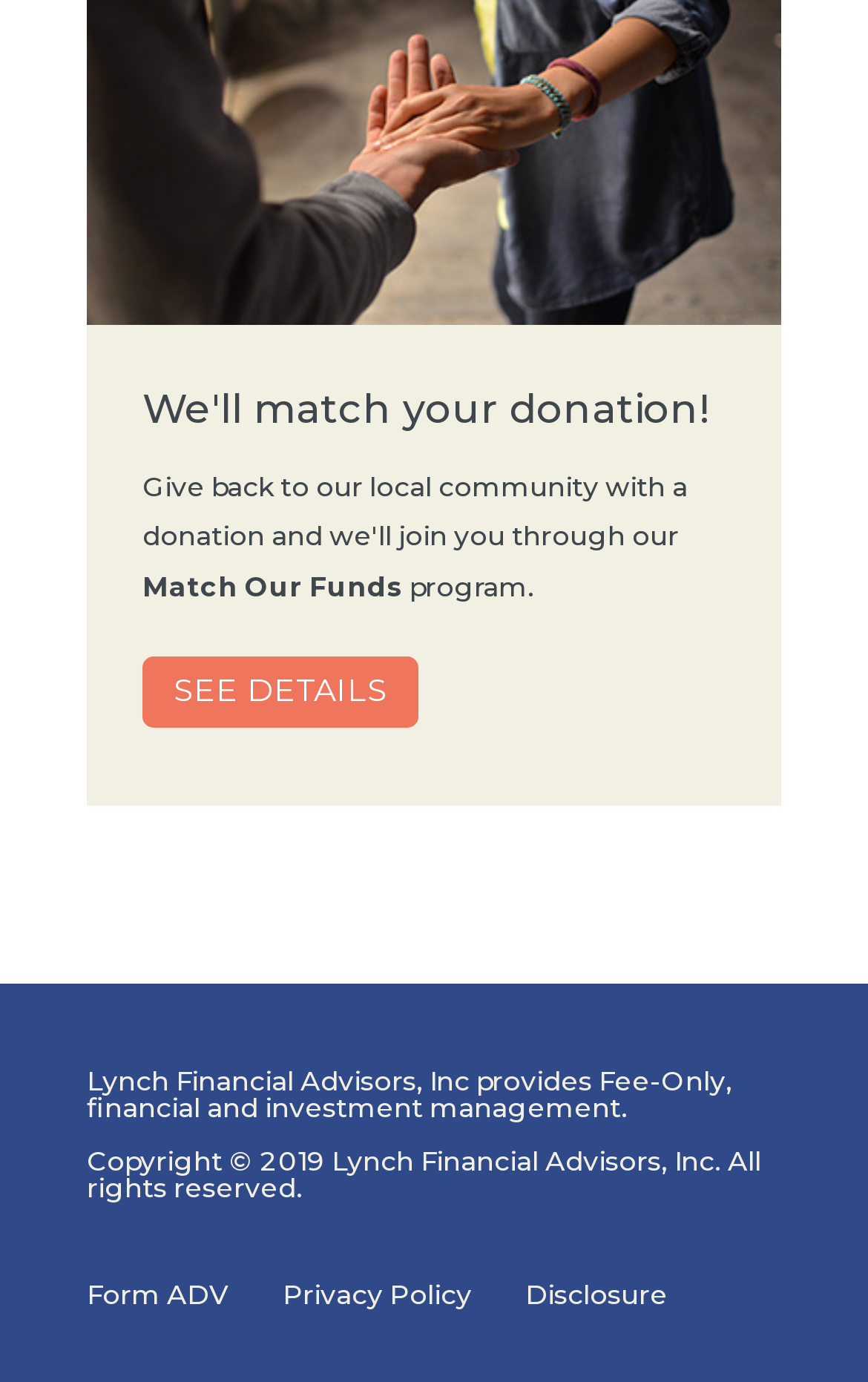What is the company providing Fee-Only financial management?
Look at the webpage screenshot and answer the question with a detailed explanation.

The company providing Fee-Only financial management is 'Lynch Financial Advisors, Inc' which is mentioned in the StaticText element with bounding box coordinates [0.1, 0.769, 0.844, 0.813].